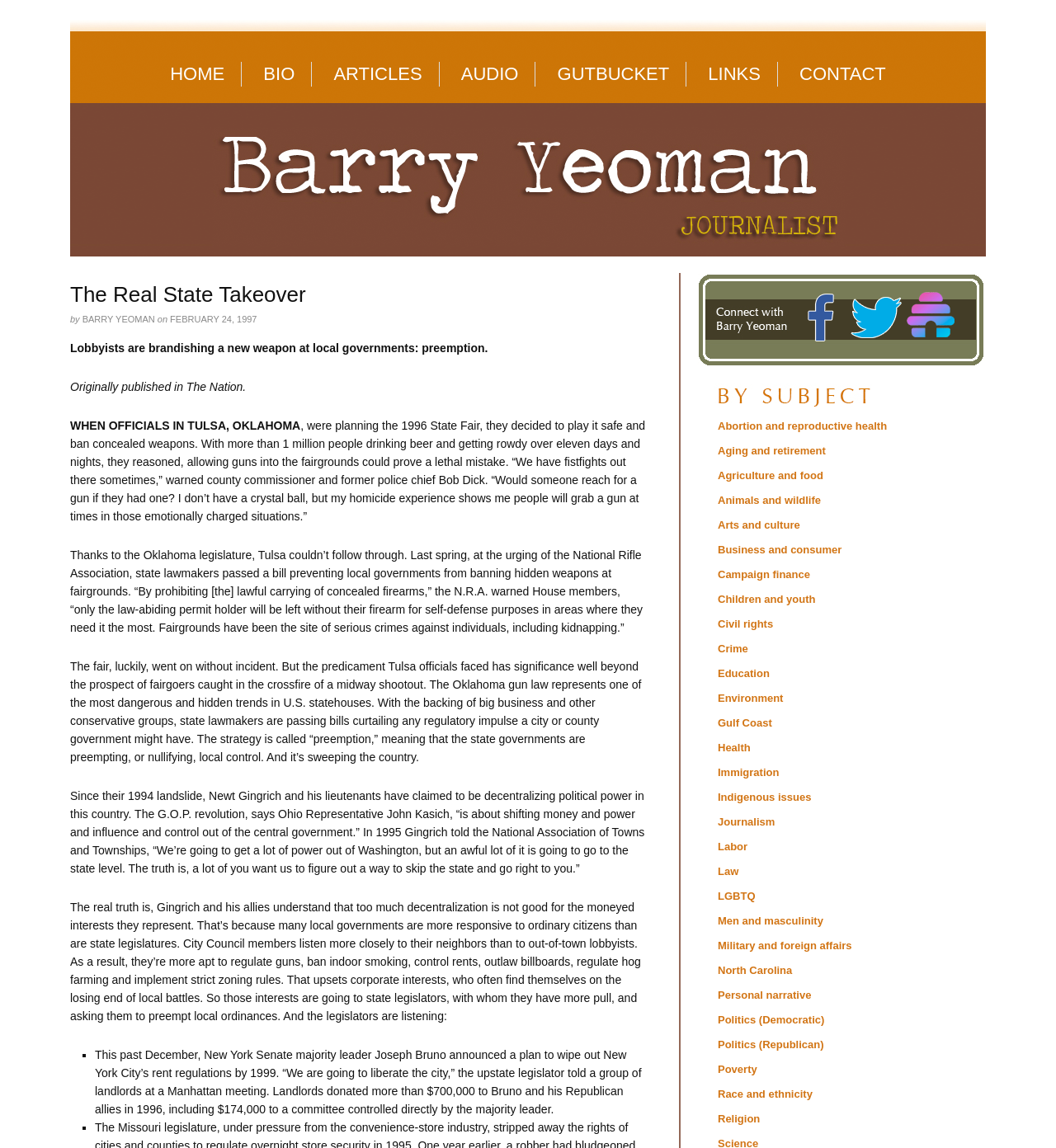Could you please study the image and provide a detailed answer to the question:
What is the topic of the article?

The topic of the article is mentioned in the first sentence of the article, which states 'Lobbyists are brandishing a new weapon at local governments: preemption'.